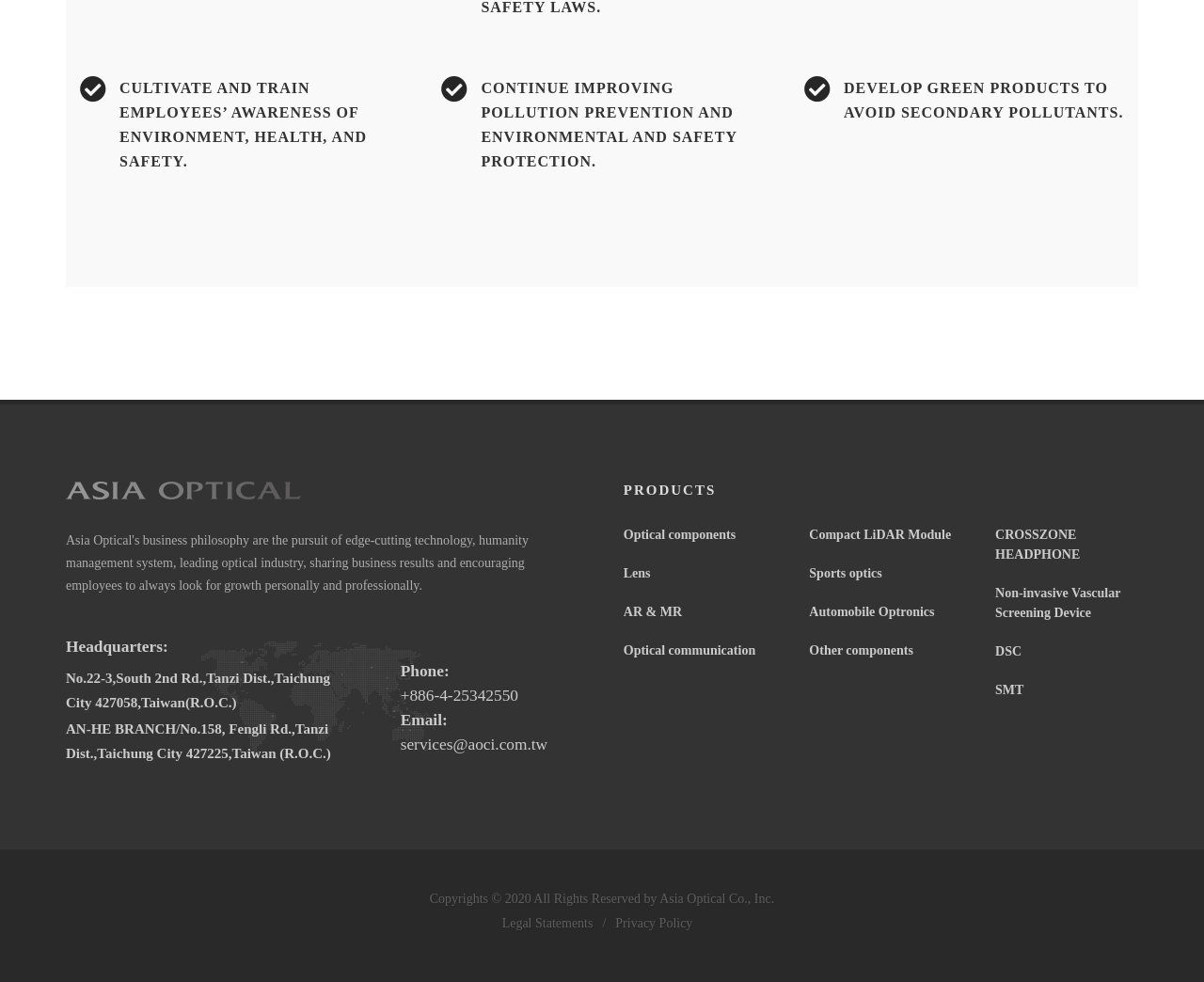What is the copyright year of the company's website?
Please interpret the details in the image and answer the question thoroughly.

I found the copyright year by looking at the footer section of the webpage, which contains a static text element with the copyright information. The year is written as '2020'.